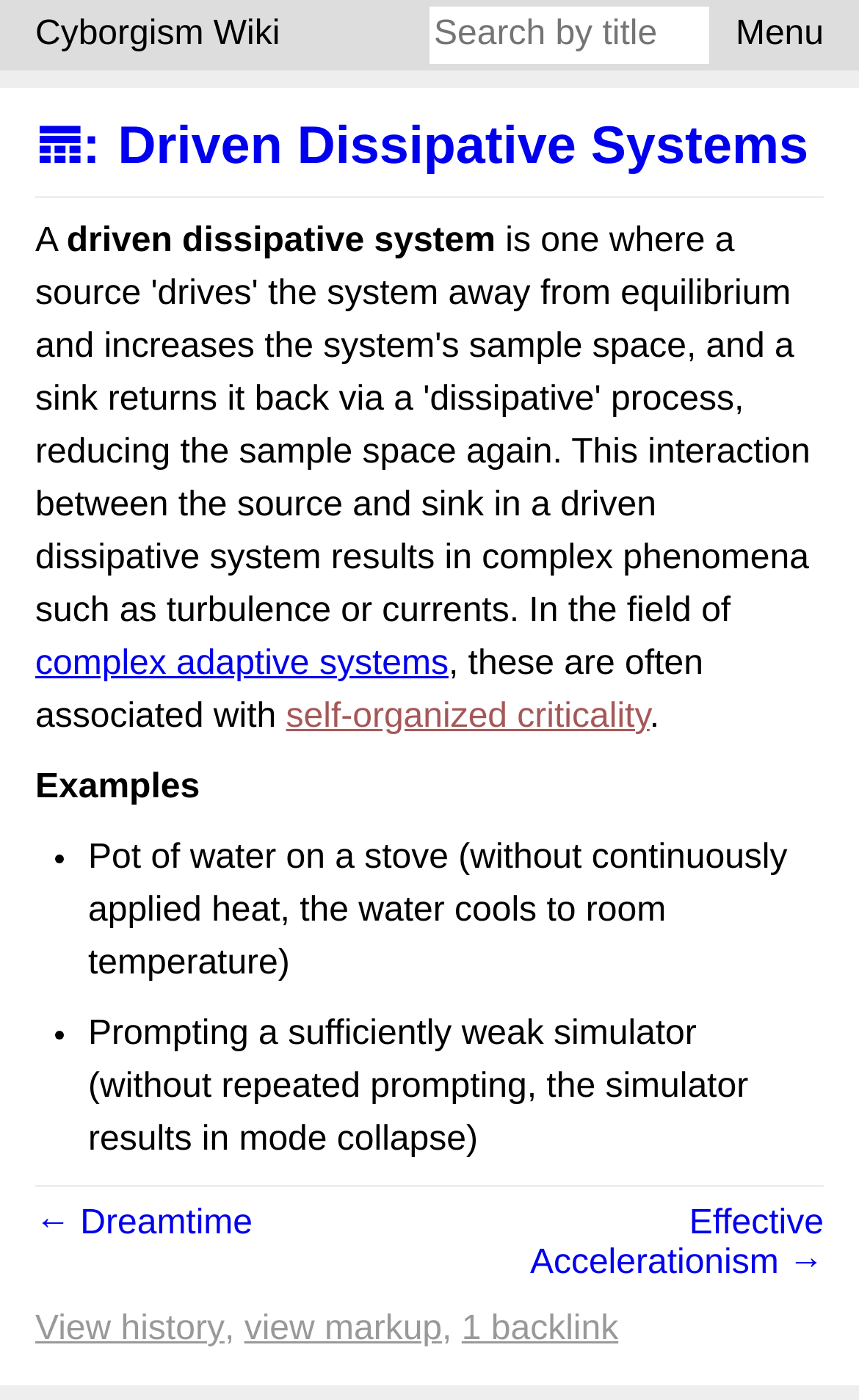How many links are there in the main section?
Provide an in-depth answer to the question, covering all aspects.

I counted the number of links in the main section of the webpage, which includes links like 'Cyborgism Wiki', 'Driven Dissipative Systems', 'complex adaptive systems', 'self-organized criticality', '← Dreamtime', 'Effective Accelerationism →', and 'View history'. There are 7 links in total.